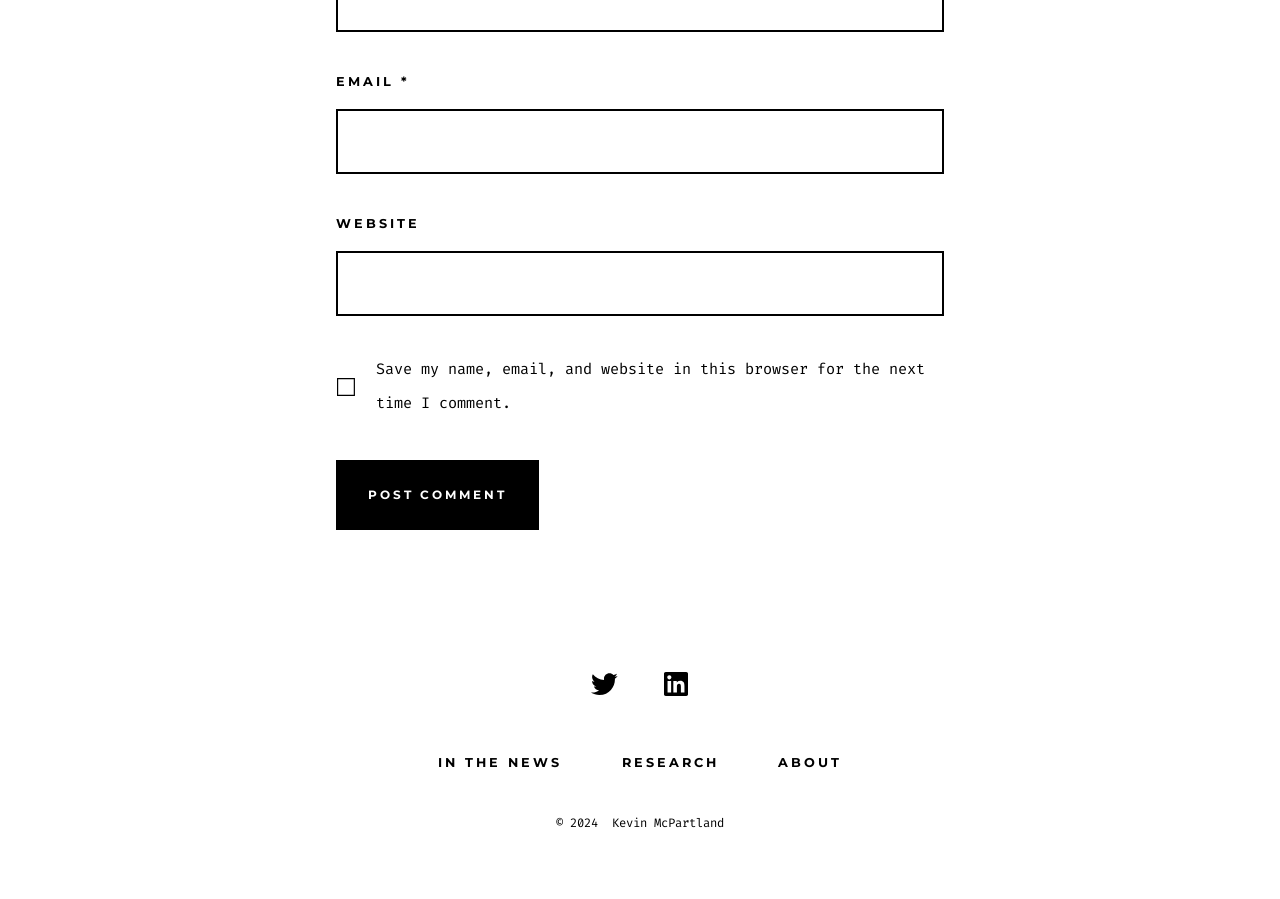Provide a brief response using a word or short phrase to this question:
What is the purpose of the 'EMAIL' textbox?

To input email address